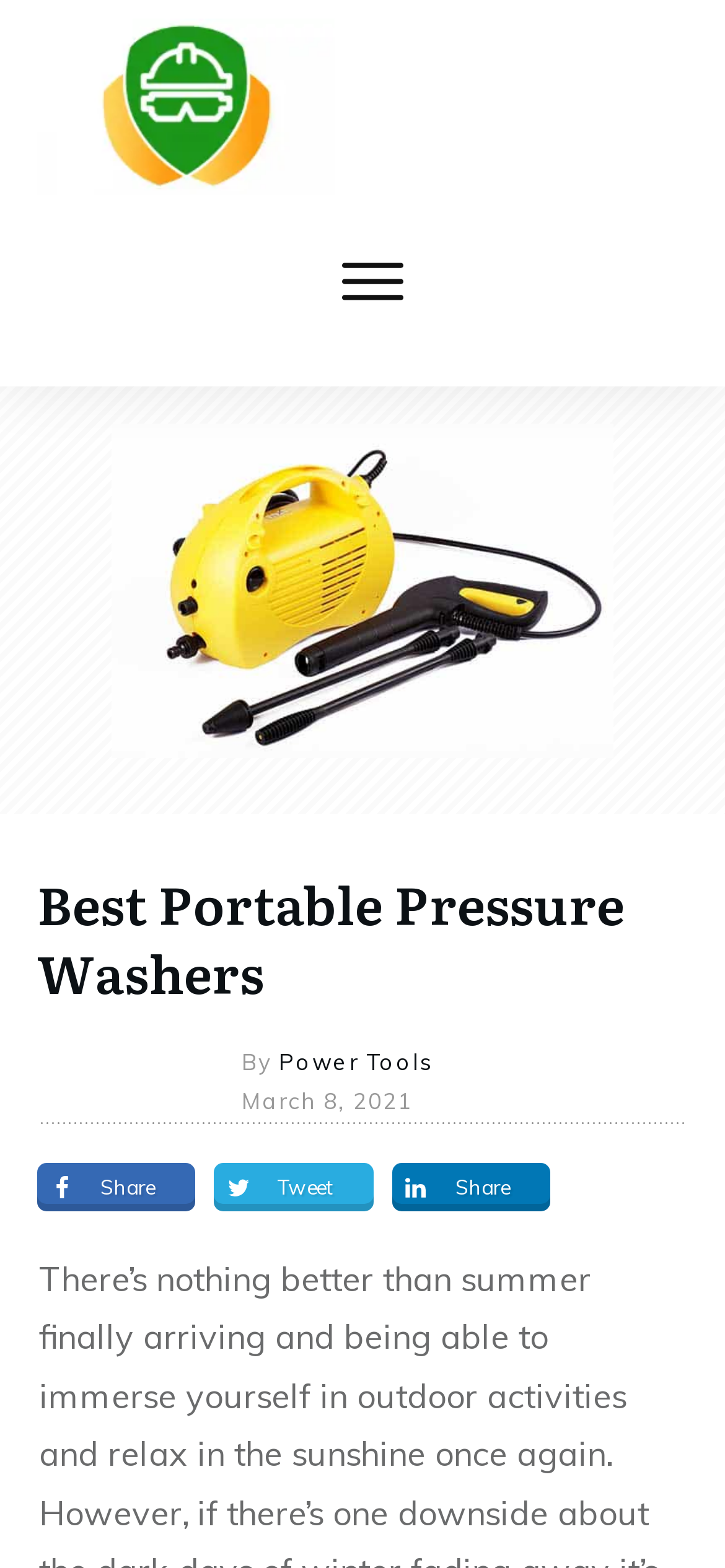How many social media sharing options are available?
Using the information presented in the image, please offer a detailed response to the question.

I counted the number of social media sharing links, including 'Share', 'Tweet', and another 'Share' link, and found that there are three options available.